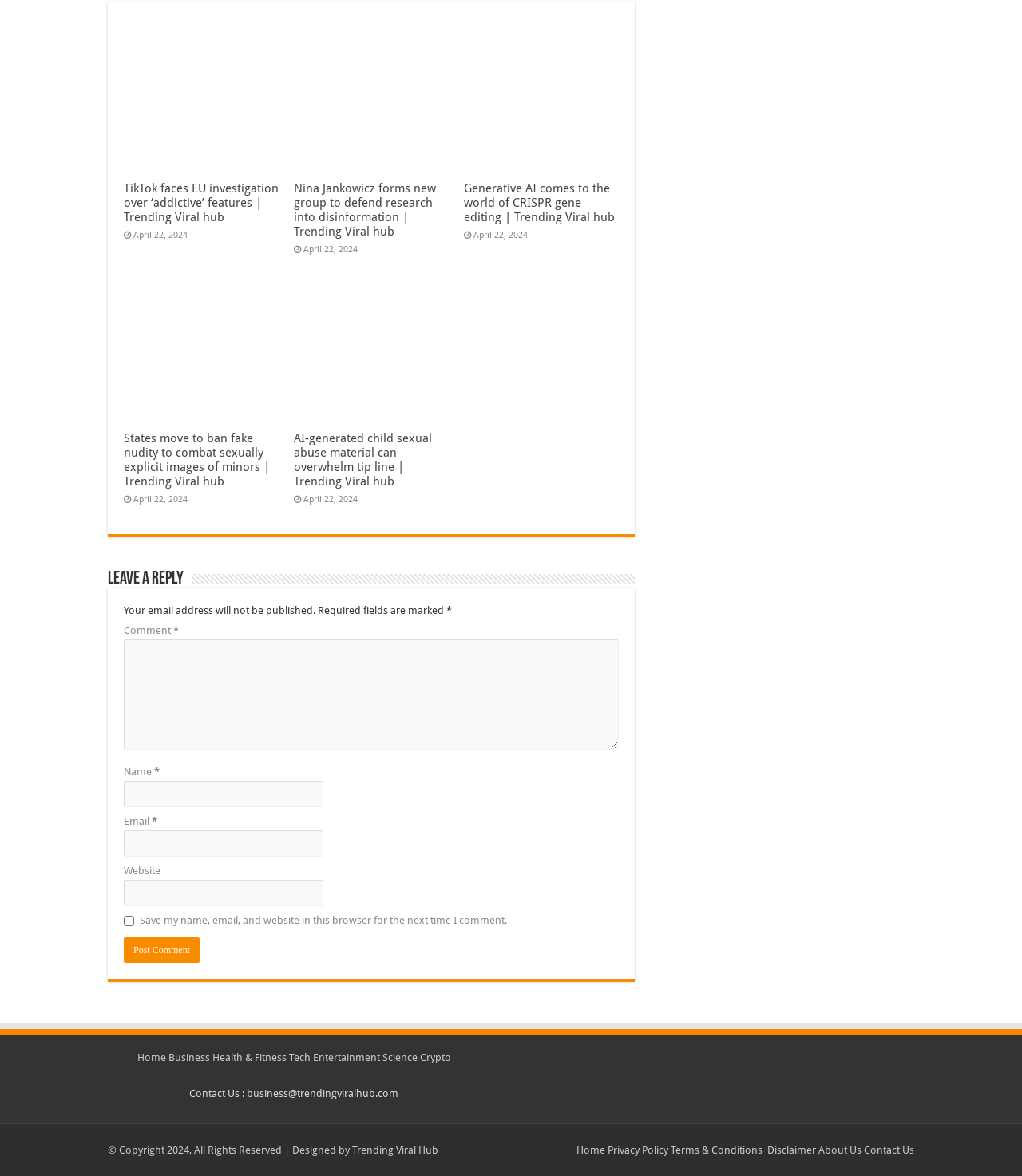Provide the bounding box coordinates of the HTML element described by the text: "About Us". The coordinates should be in the format [left, top, right, bottom] with values between 0 and 1.

[0.801, 0.973, 0.843, 0.983]